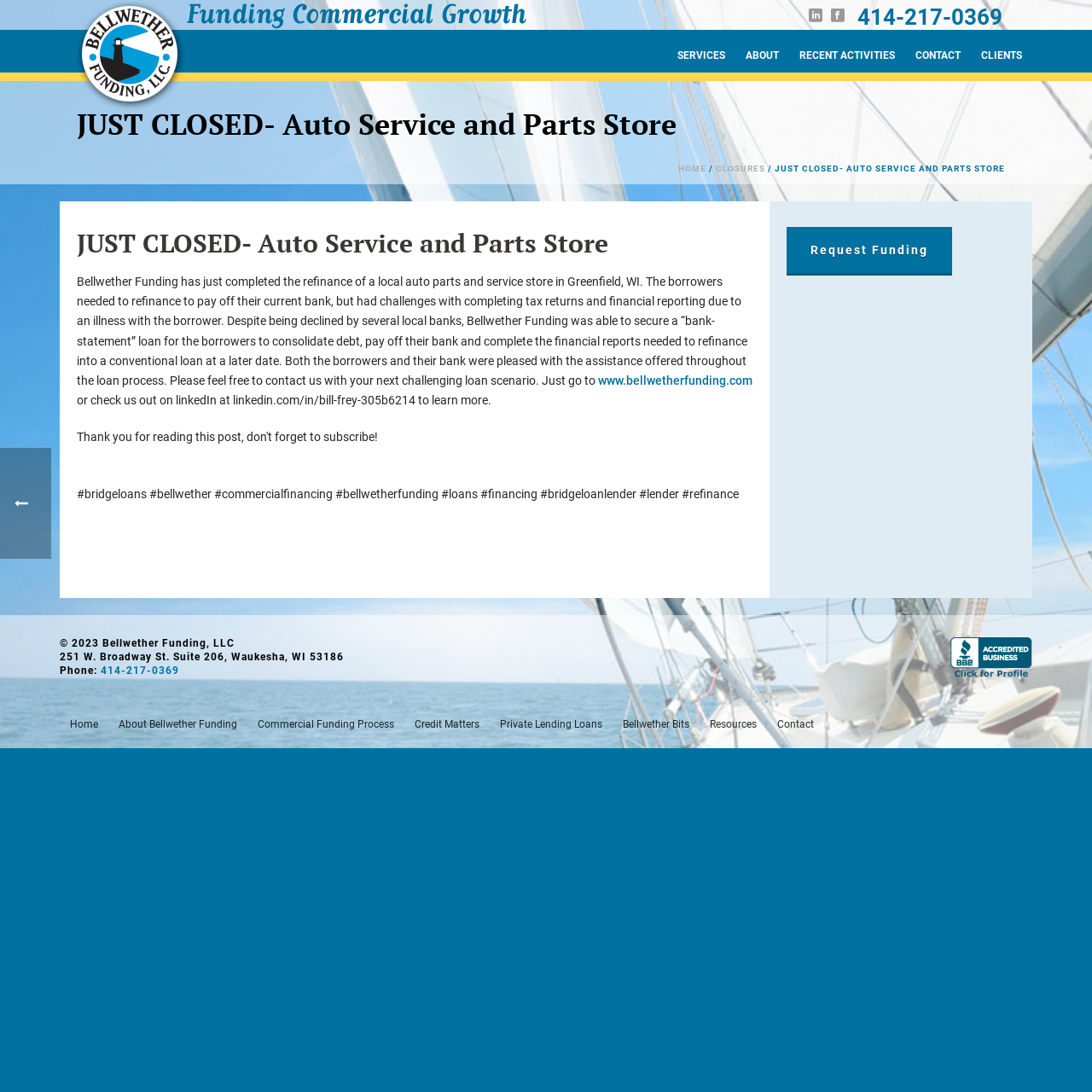Please study the image and answer the question comprehensively:
What is the company name?

The company name can be found in the logo tagline image at the top of the webpage, which is described as 'Bellwether Logo Tagline'.